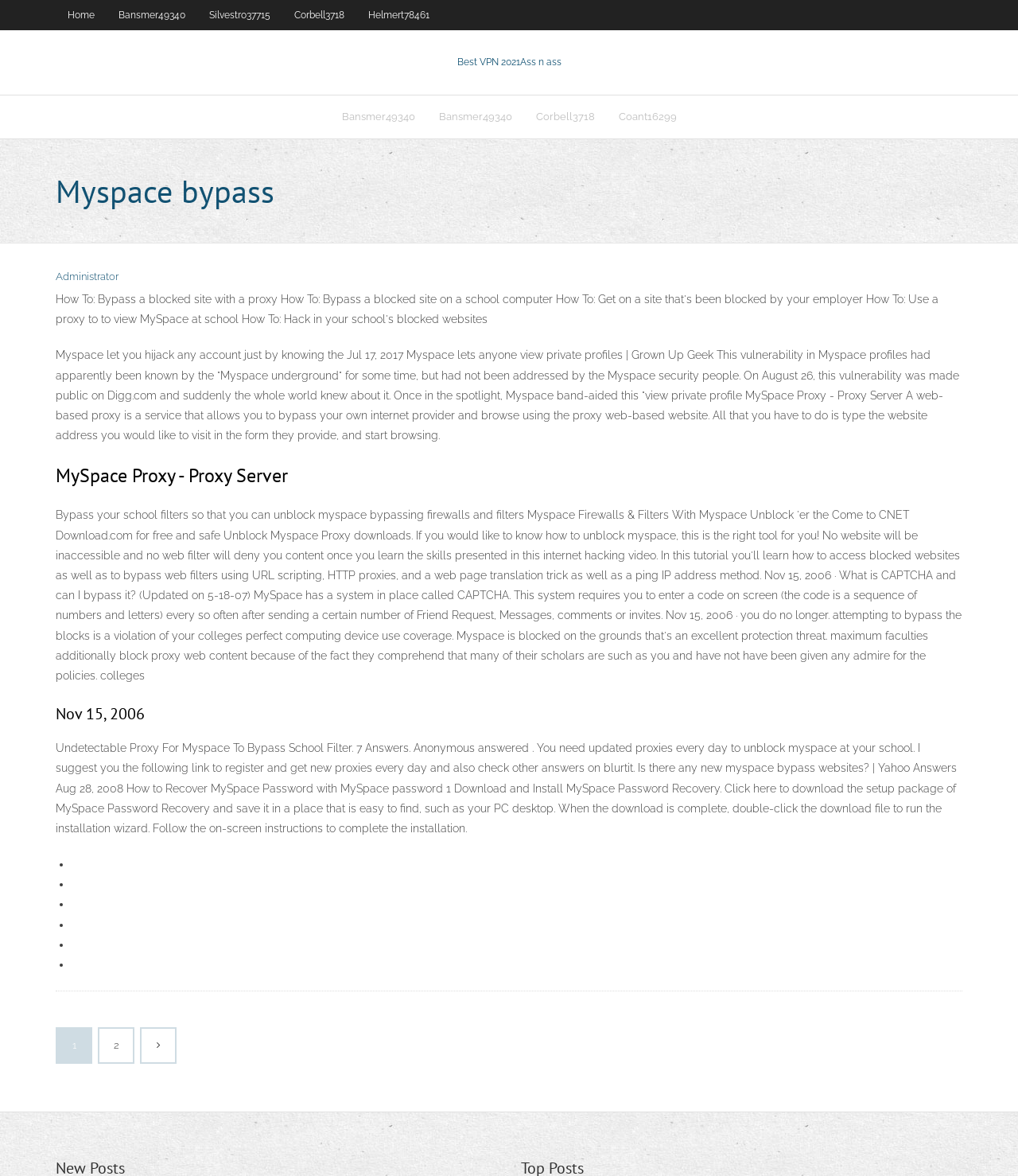Based on the visual content of the image, answer the question thoroughly: What is the date mentioned in the article about Myspace vulnerability?

The article on the website mentions that the Myspace vulnerability was made public on Digg.com on August 26, which suggests that this is the date when the vulnerability became widely known.